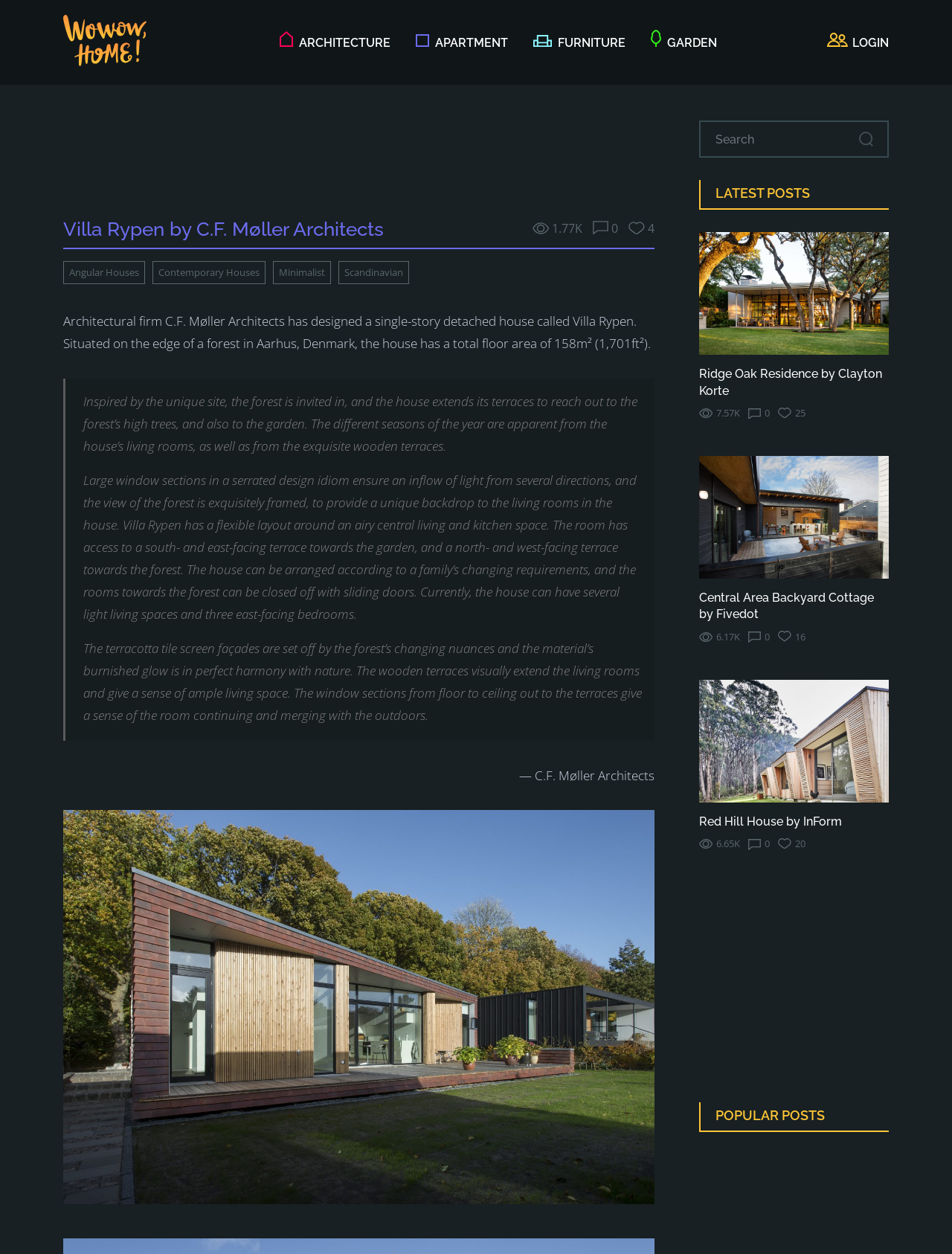What type of design is featured in this article?
Using the picture, provide a one-word or short phrase answer.

Architecture